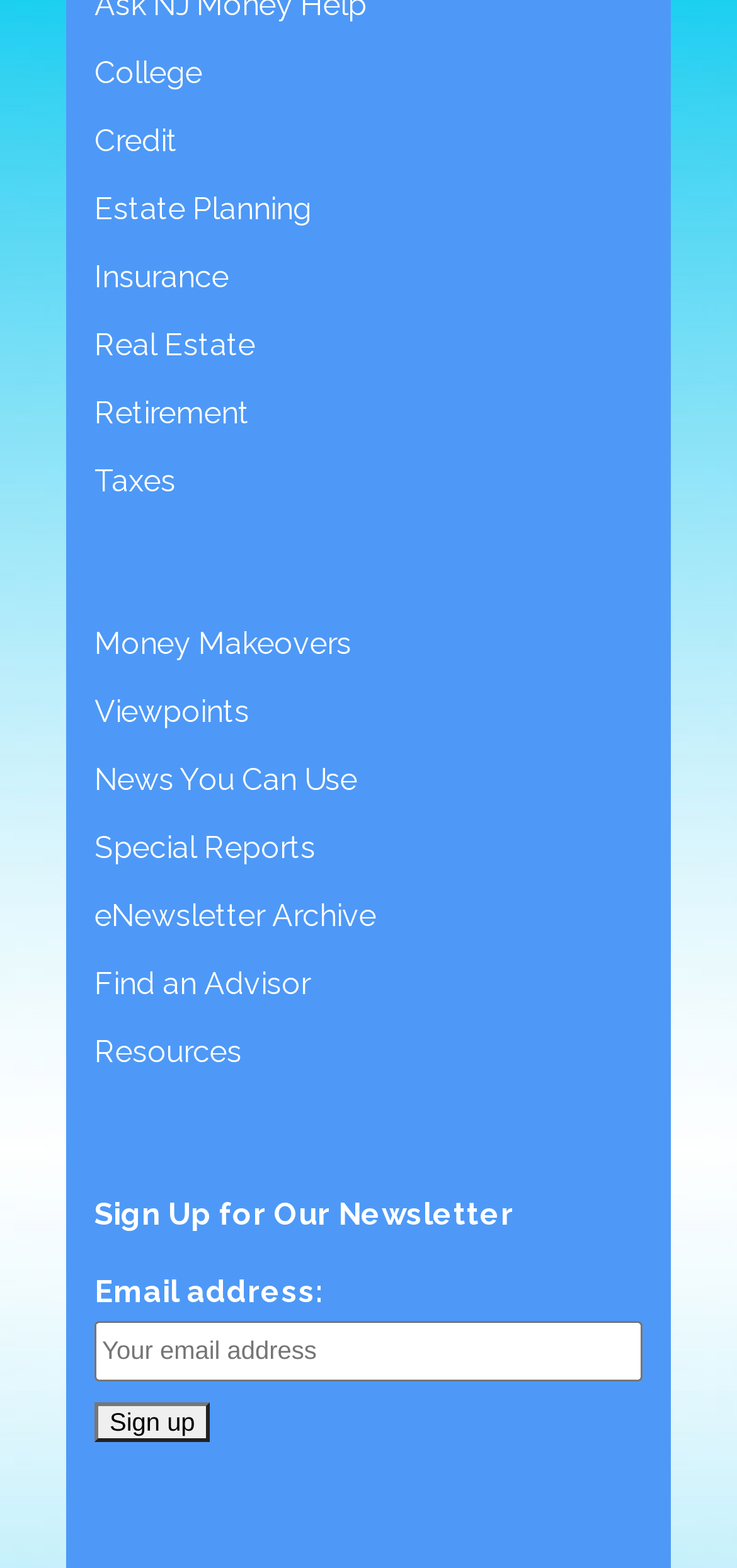What is the last link in the top menu?
Based on the image, respond with a single word or phrase.

Resources